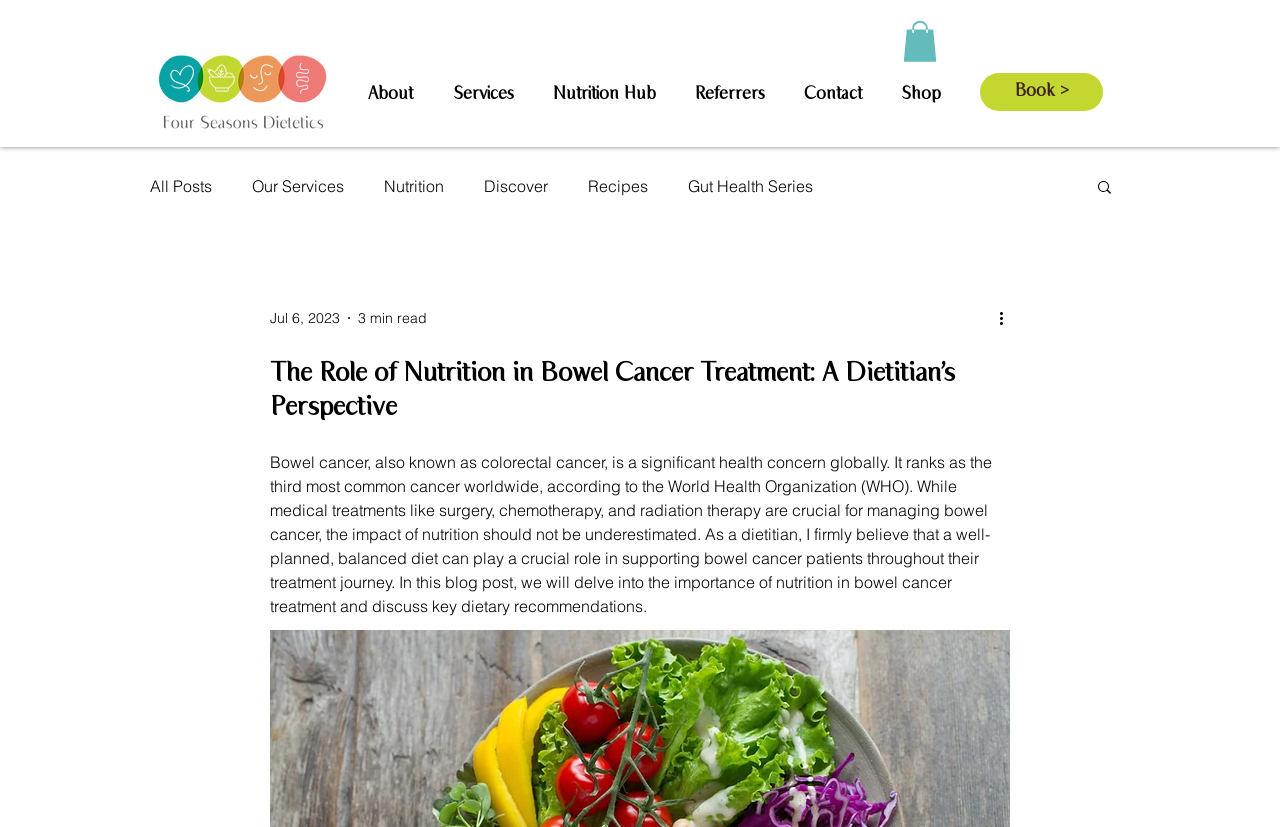Identify the bounding box coordinates of the clickable region necessary to fulfill the following instruction: "View 'Nutrition Hub' page". The bounding box coordinates should be four float numbers between 0 and 1, i.e., [left, top, right, bottom].

[0.424, 0.087, 0.535, 0.141]